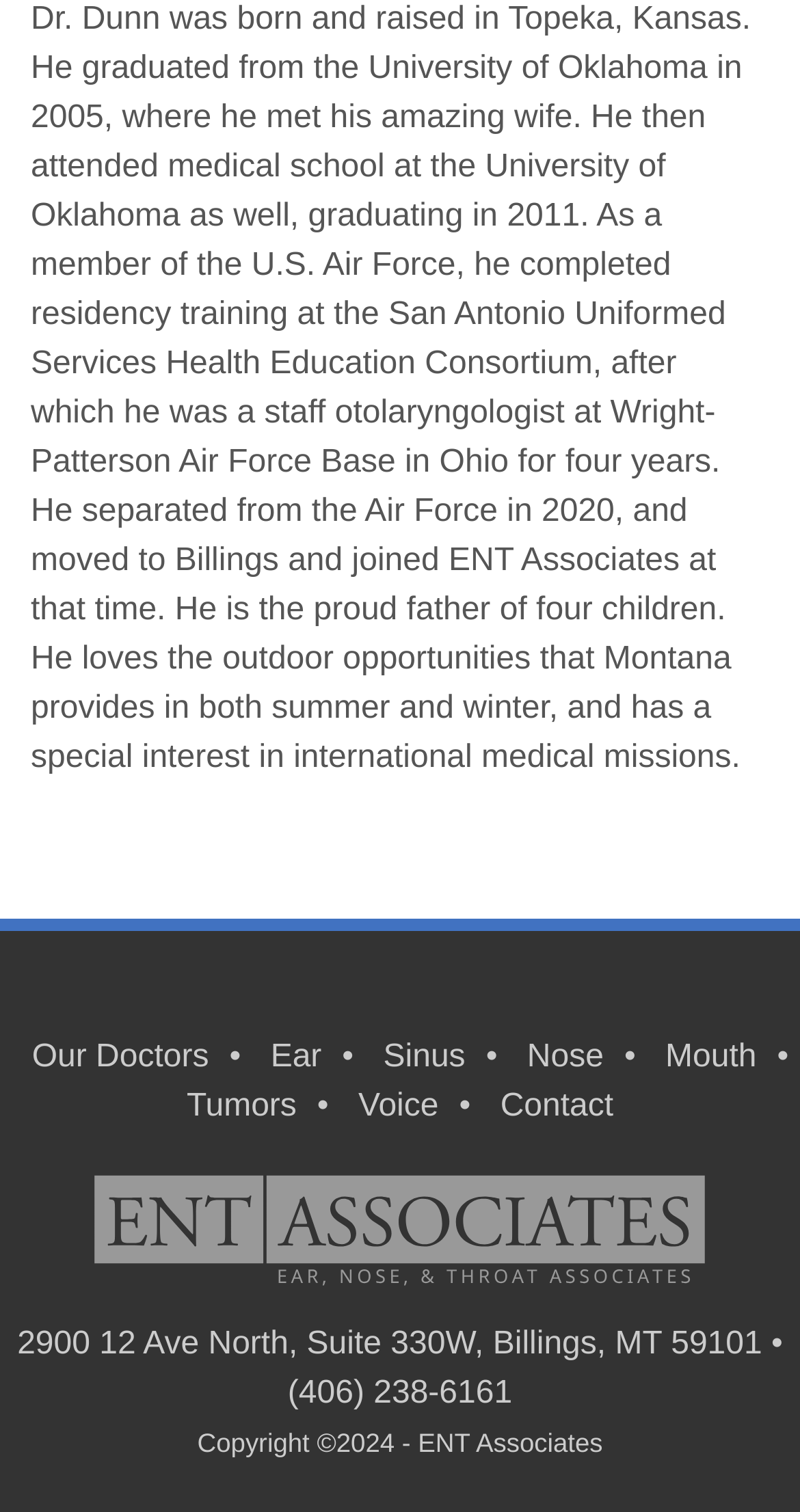What is the year of copyright for ENT Associates?
Based on the image content, provide your answer in one word or a short phrase.

2024